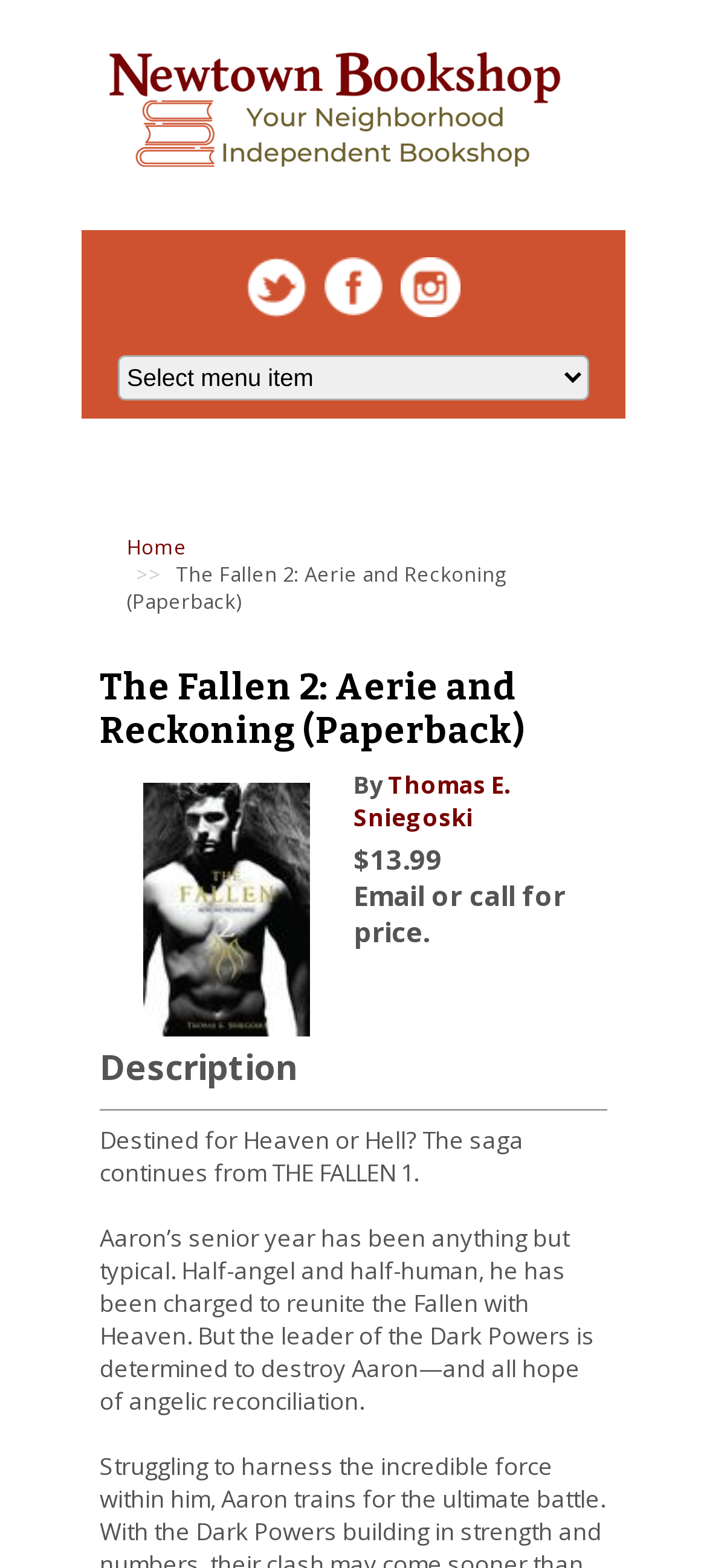Determine the bounding box for the described HTML element: "Thomas E. Sniegoski". Ensure the coordinates are four float numbers between 0 and 1 in the format [left, top, right, bottom].

[0.5, 0.49, 0.723, 0.532]